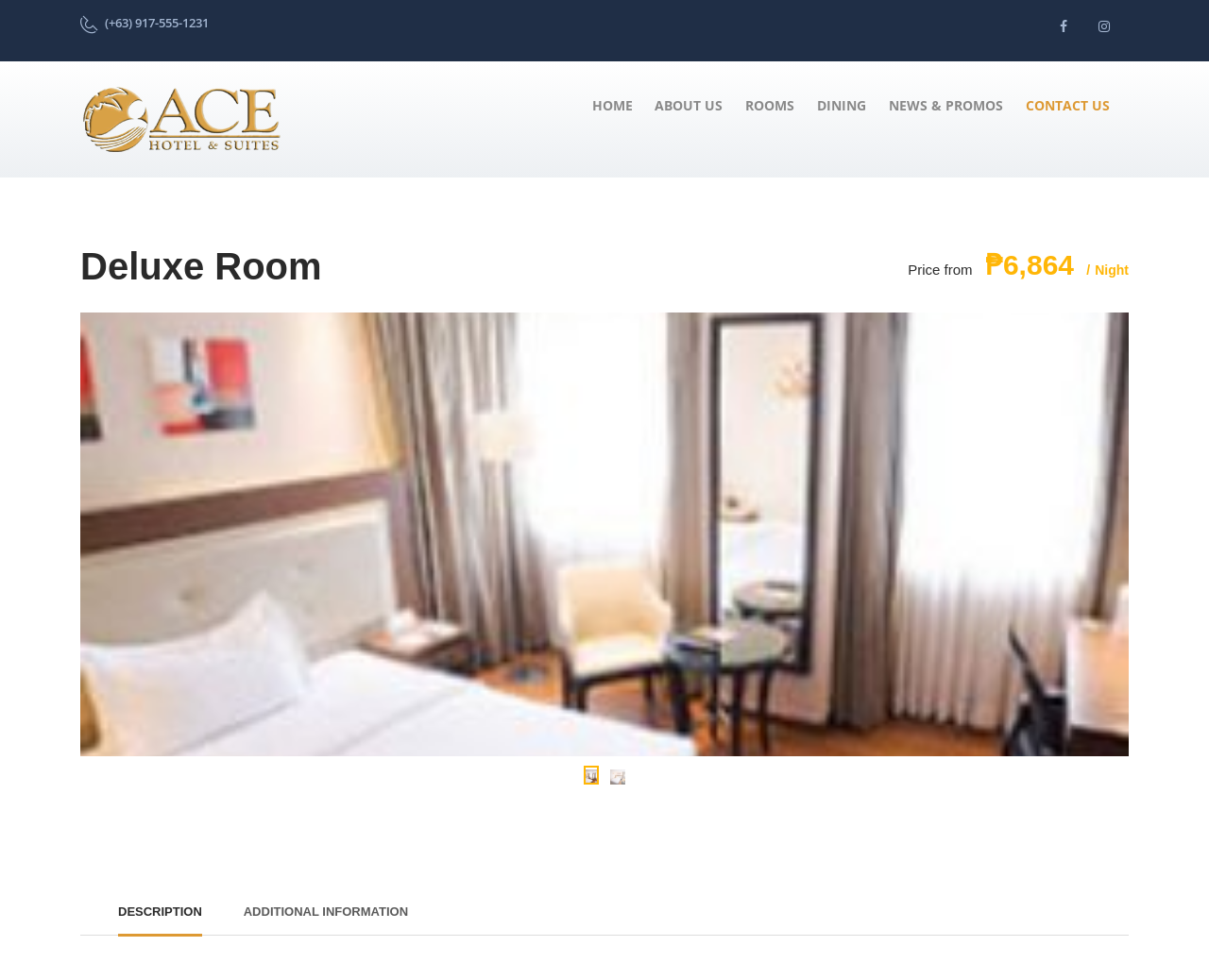Please determine the bounding box coordinates of the element to click in order to execute the following instruction: "View room details". The coordinates should be four float numbers between 0 and 1, specified as [left, top, right, bottom].

[0.066, 0.25, 0.266, 0.293]